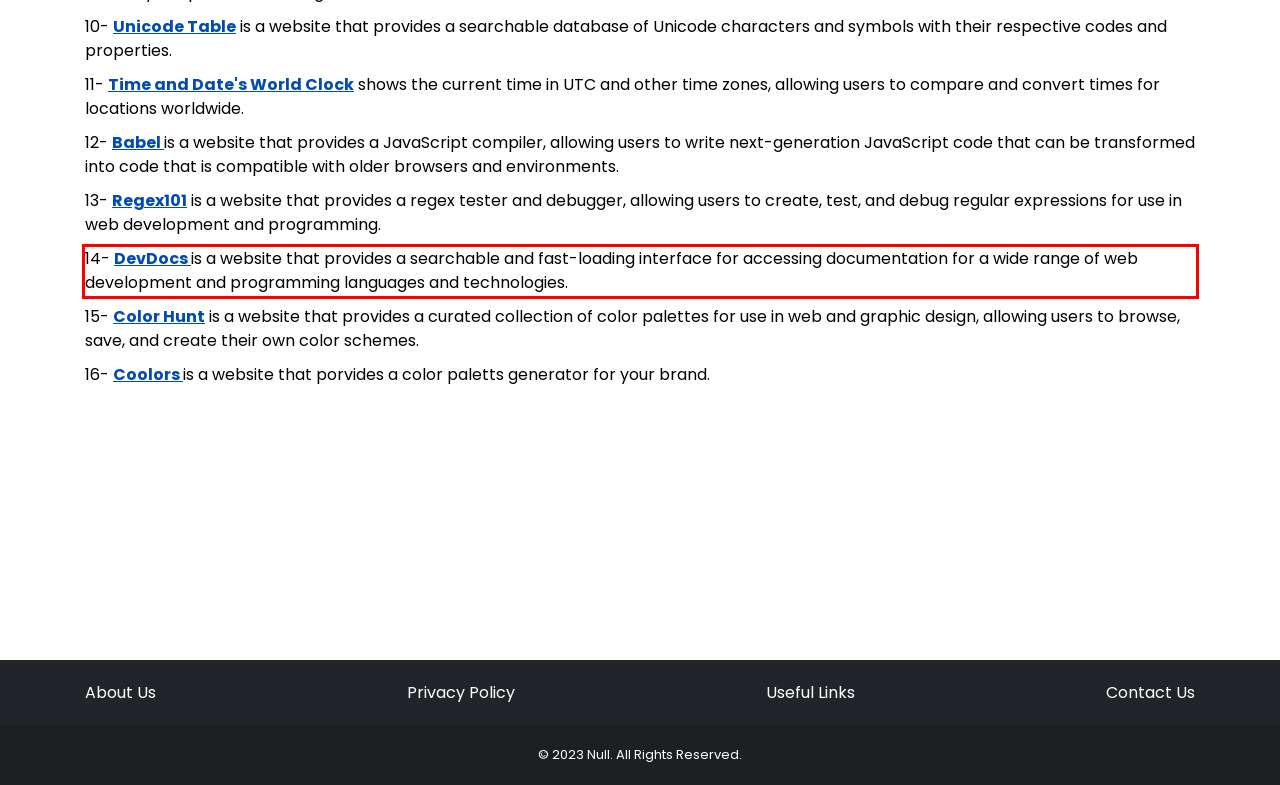Examine the webpage screenshot and use OCR to recognize and output the text within the red bounding box.

14- DevDocs is a website that provides a searchable and fast-loading interface for accessing documentation for a wide range of web development and programming languages and technologies.